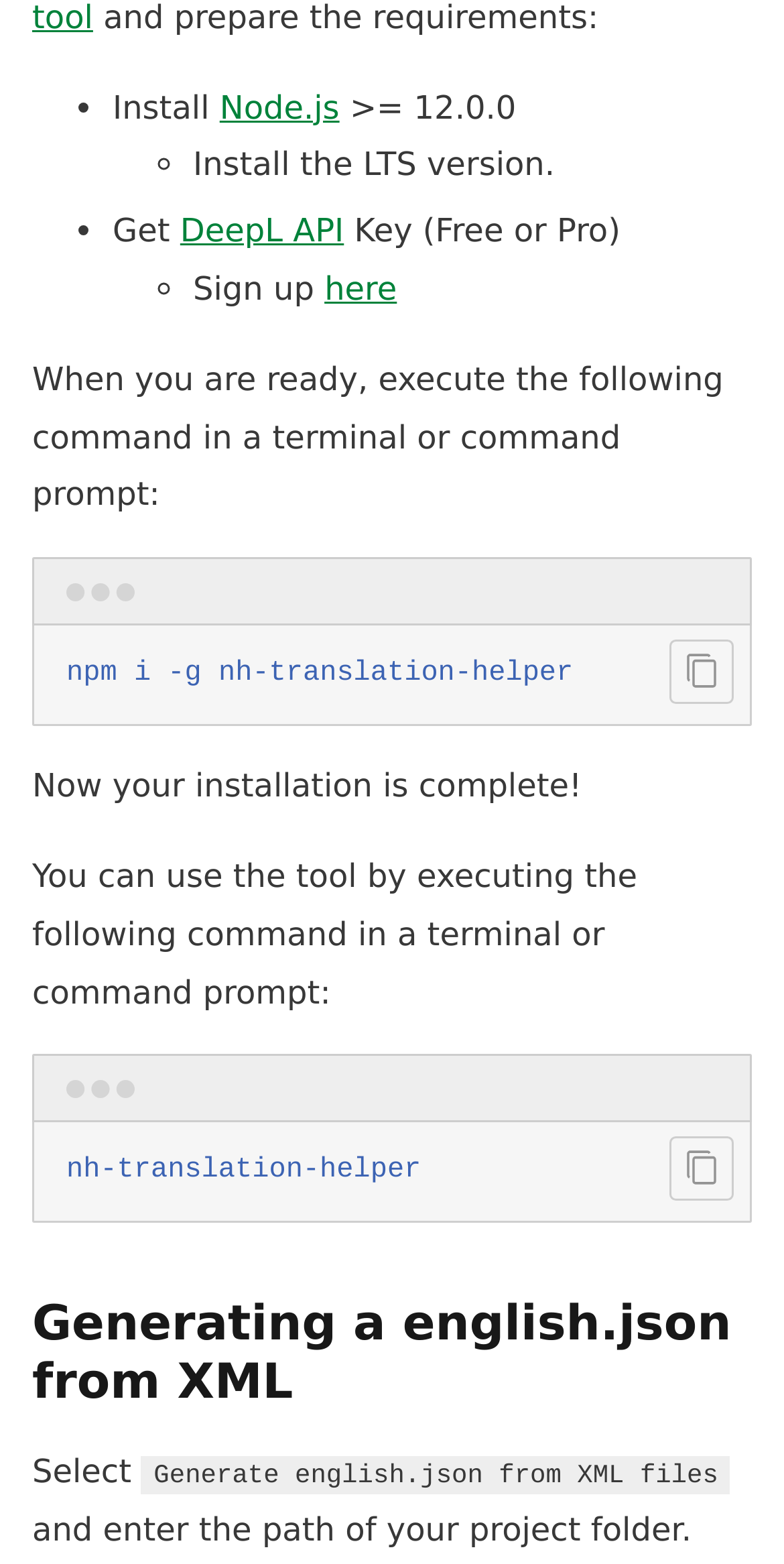Bounding box coordinates are specified in the format (top-left x, top-left y, bottom-right x, bottom-right y). All values are floating point numbers bounded between 0 and 1. Please provide the bounding box coordinate of the region this sentence describes: DeepL API

[0.23, 0.135, 0.439, 0.16]